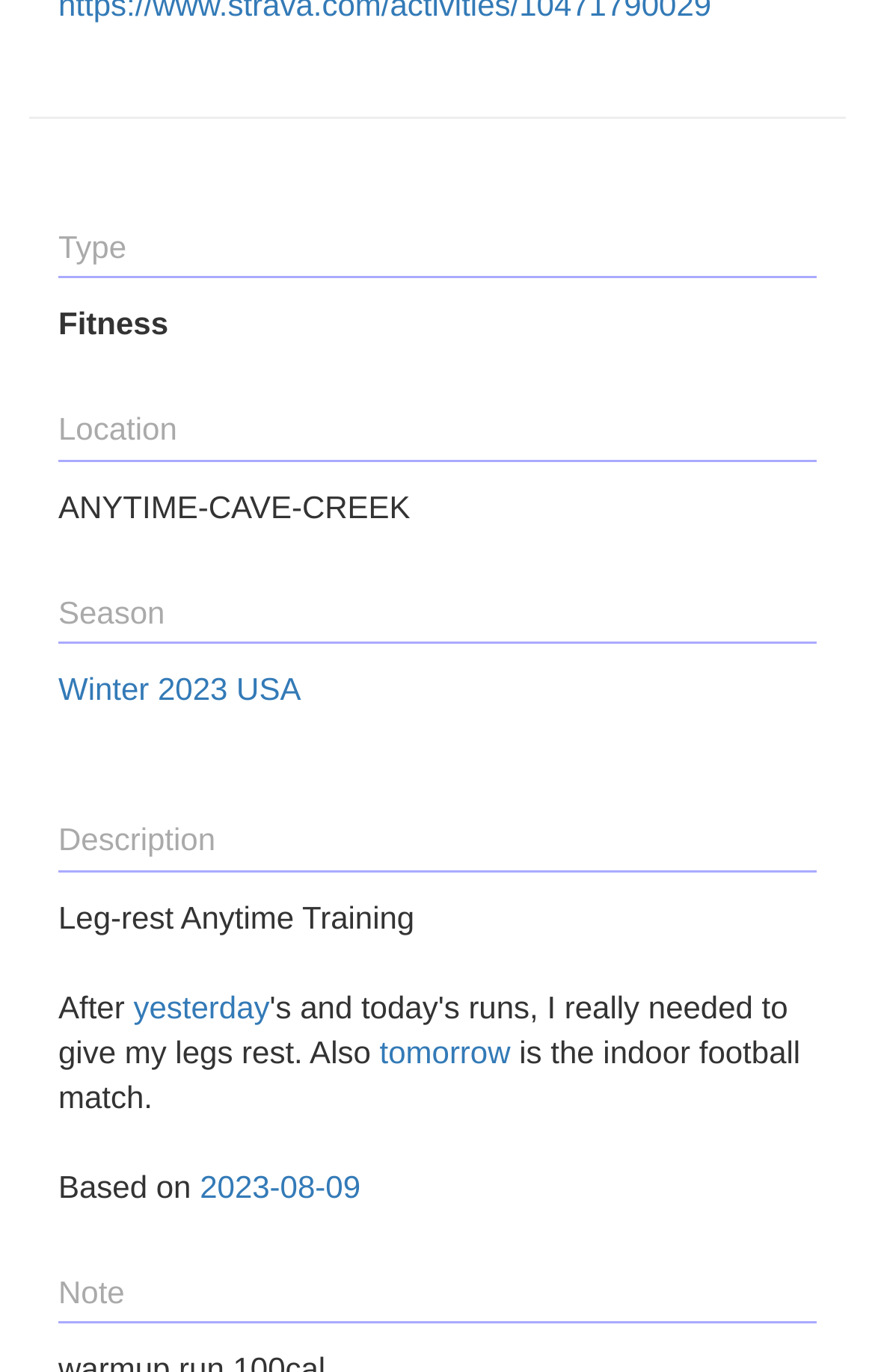Please find the bounding box coordinates in the format (top-left x, top-left y, bottom-right x, bottom-right y) for the given element description. Ensure the coordinates are floating point numbers between 0 and 1. Description: Winter 2023 USA

[0.067, 0.489, 0.344, 0.515]